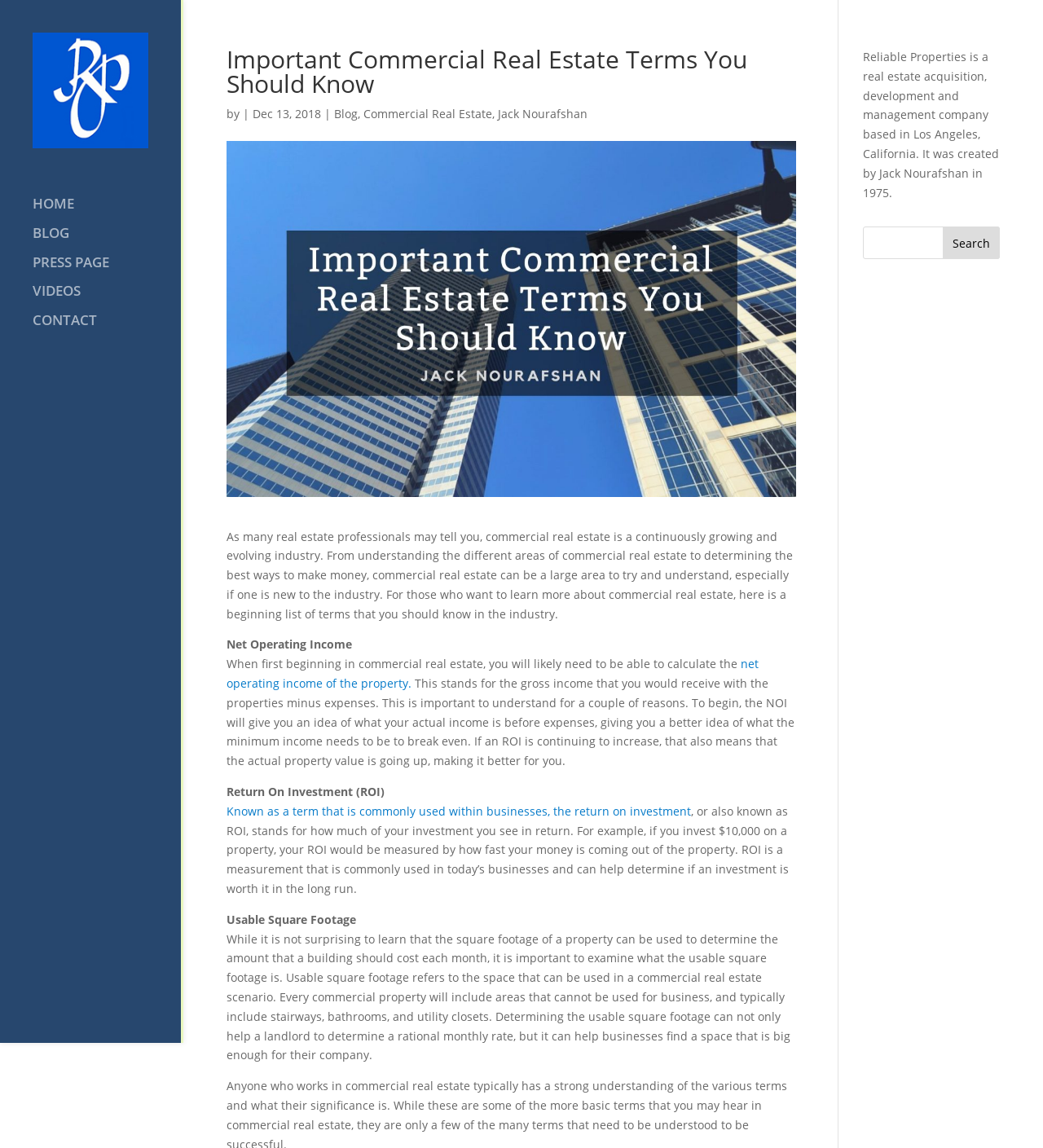Please specify the bounding box coordinates of the region to click in order to perform the following instruction: "Search for a term in the footer".

[0.827, 0.198, 0.959, 0.226]